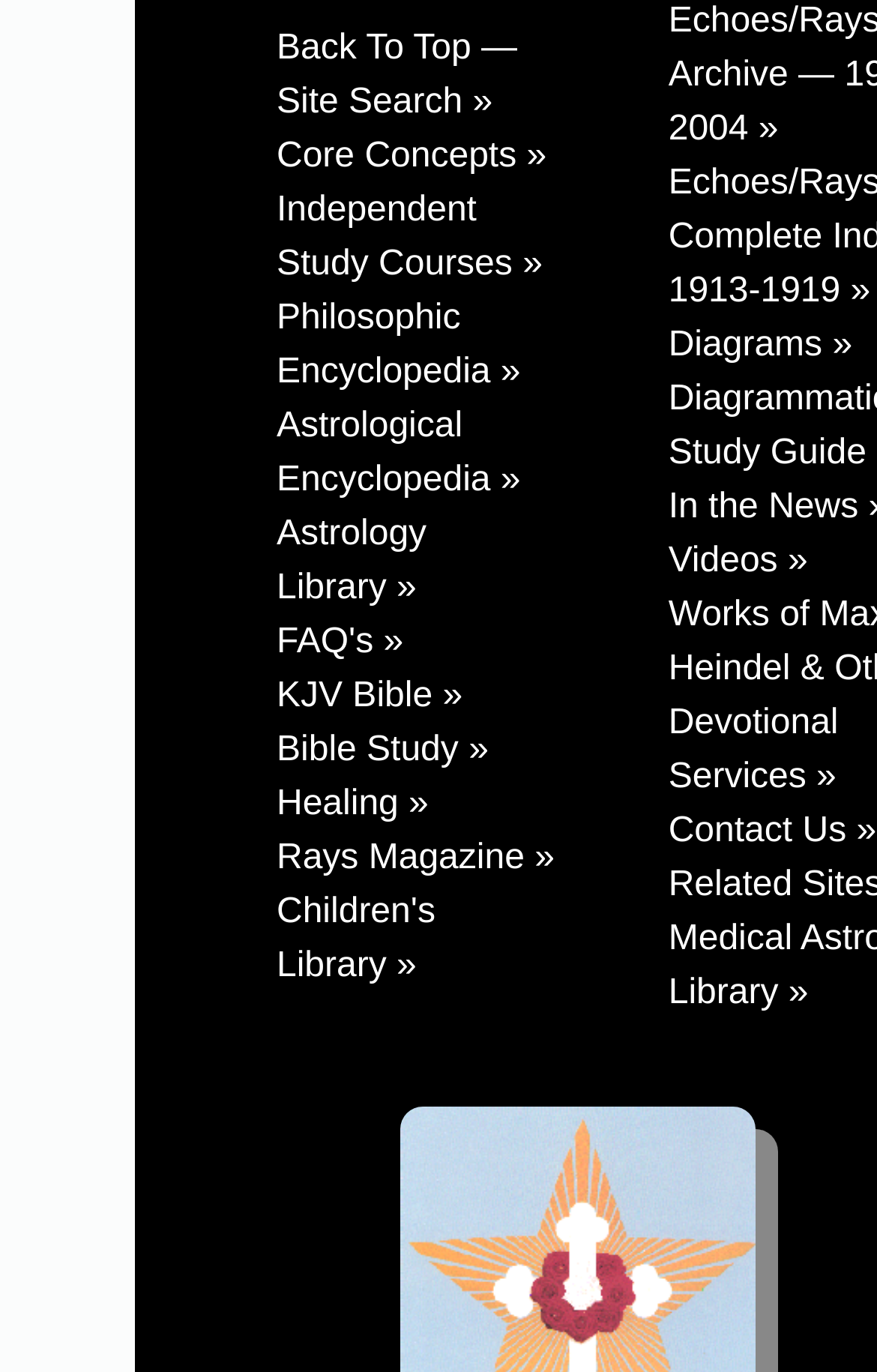Please respond to the question with a concise word or phrase:
How many links are there on the webpage?

24